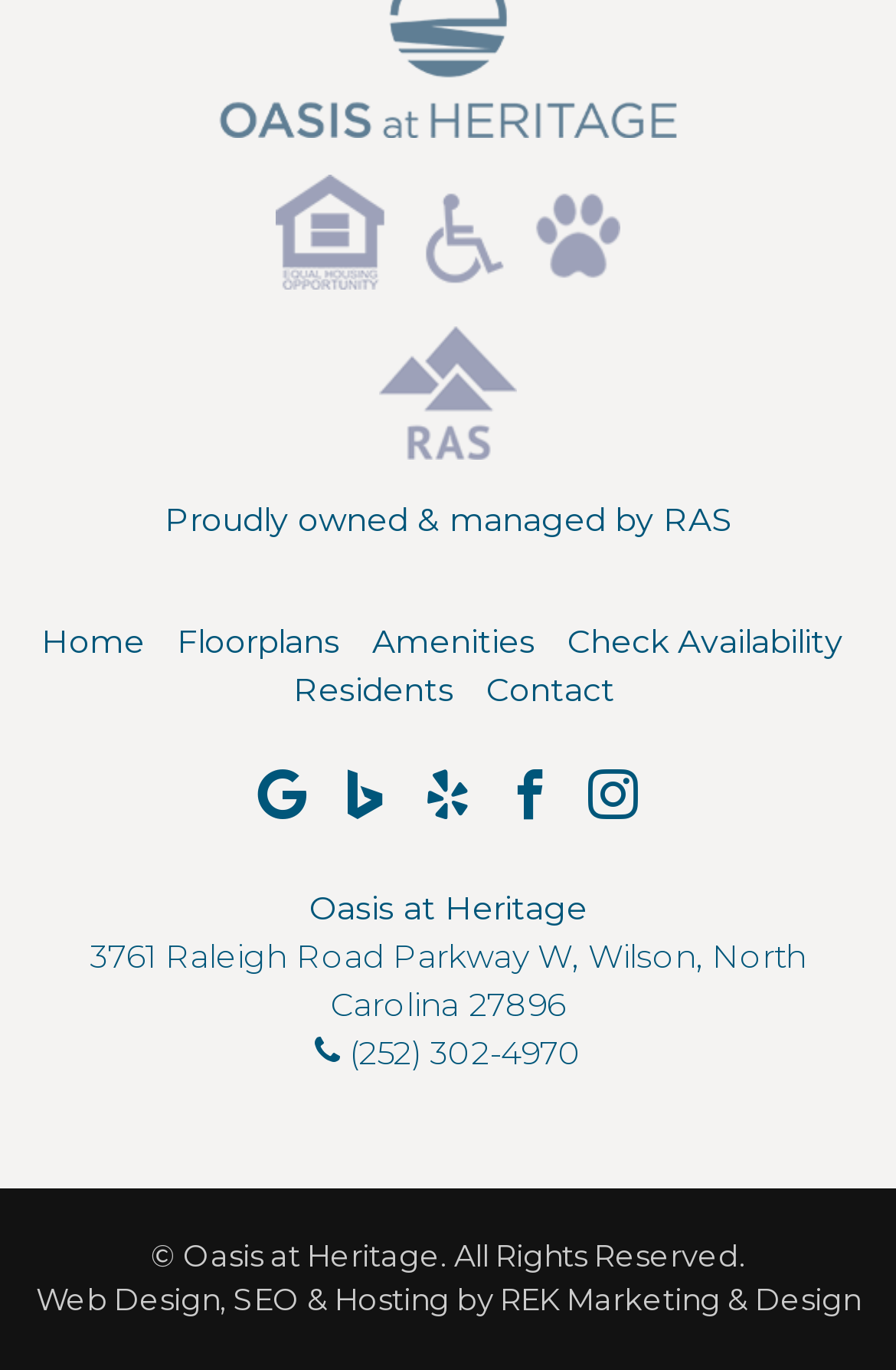Can you determine the bounding box coordinates of the area that needs to be clicked to fulfill the following instruction: "Contact through phone number"?

[0.351, 0.753, 0.649, 0.783]